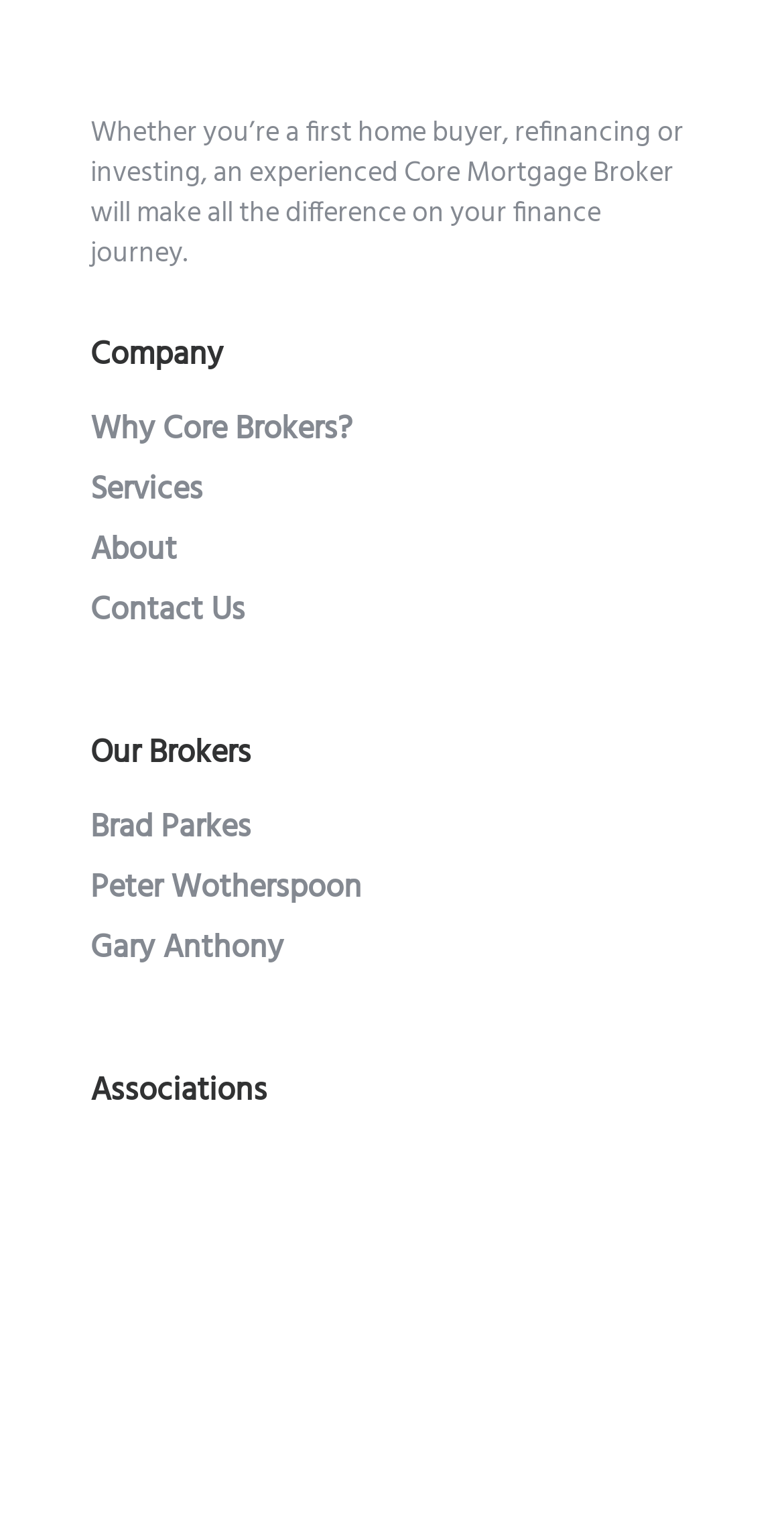How many associations are listed on the webpage?
Please provide a detailed and thorough answer to the question.

I found two image elements under the 'Associations' section, which suggests that there are two associations listed on the webpage.